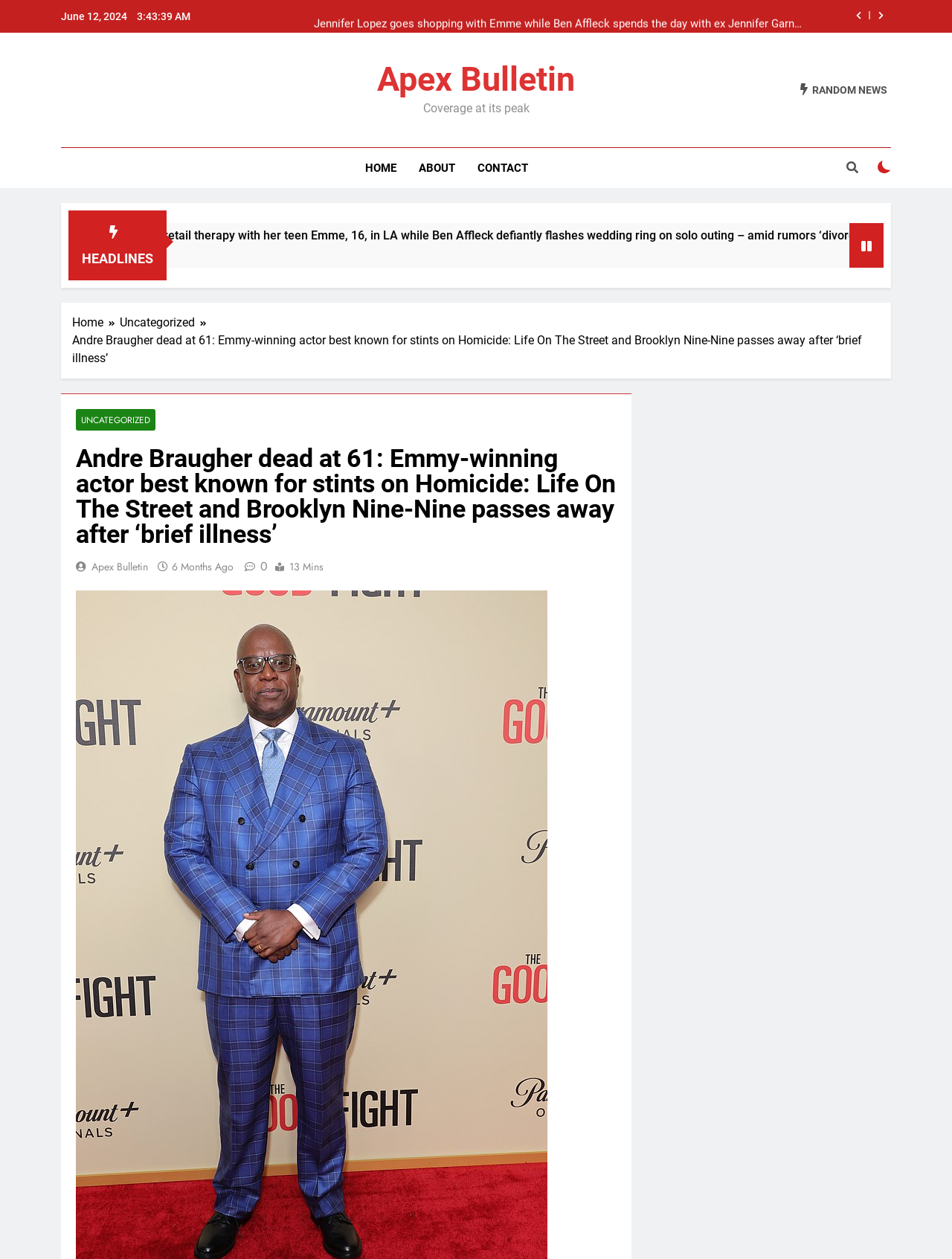Please provide the bounding box coordinates for the UI element as described: "Home". The coordinates must be four floats between 0 and 1, represented as [left, top, right, bottom].

[0.372, 0.118, 0.428, 0.149]